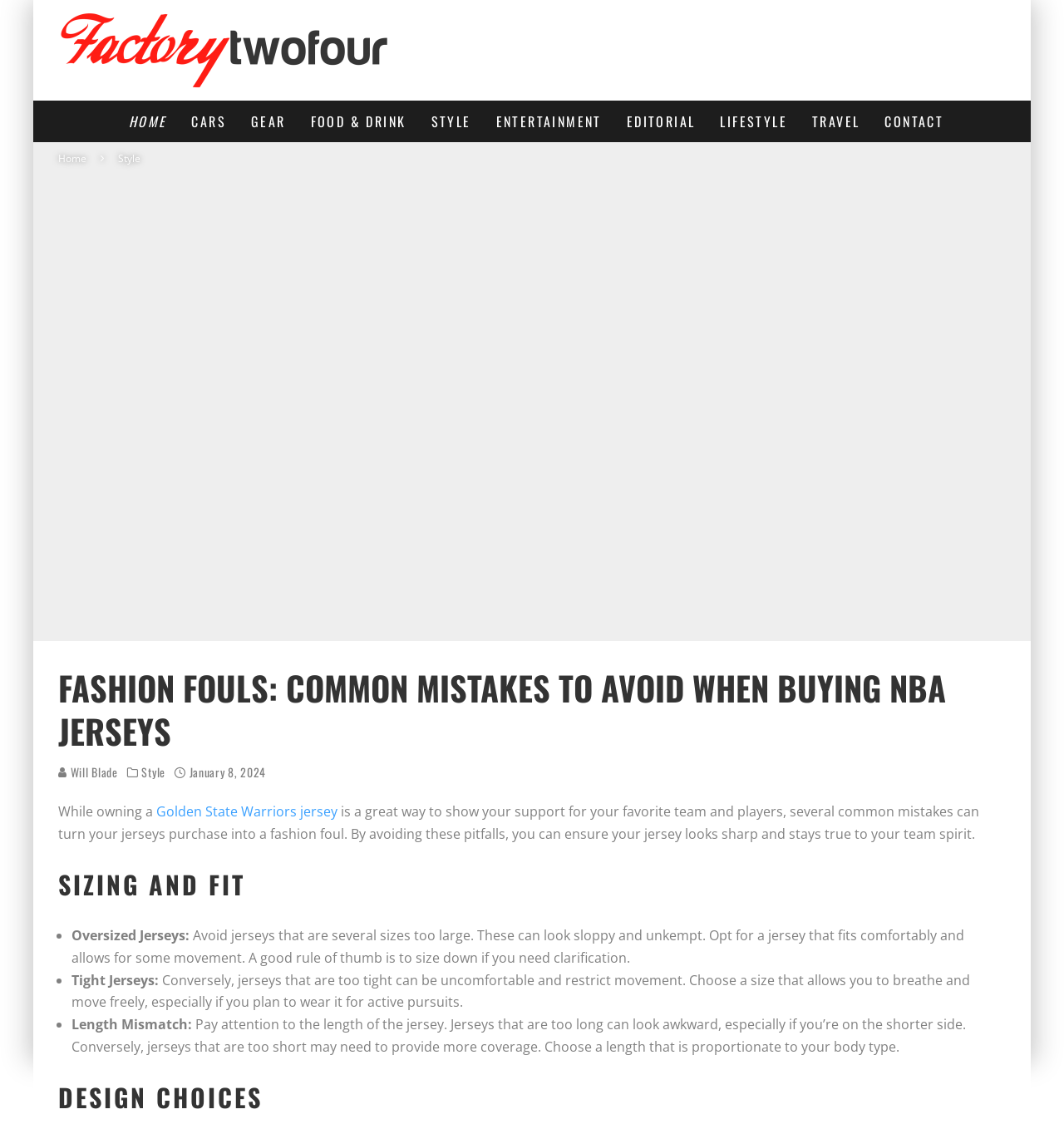Please find the bounding box coordinates (top-left x, top-left y, bottom-right x, bottom-right y) in the screenshot for the UI element described as follows: Why We’re Different

None